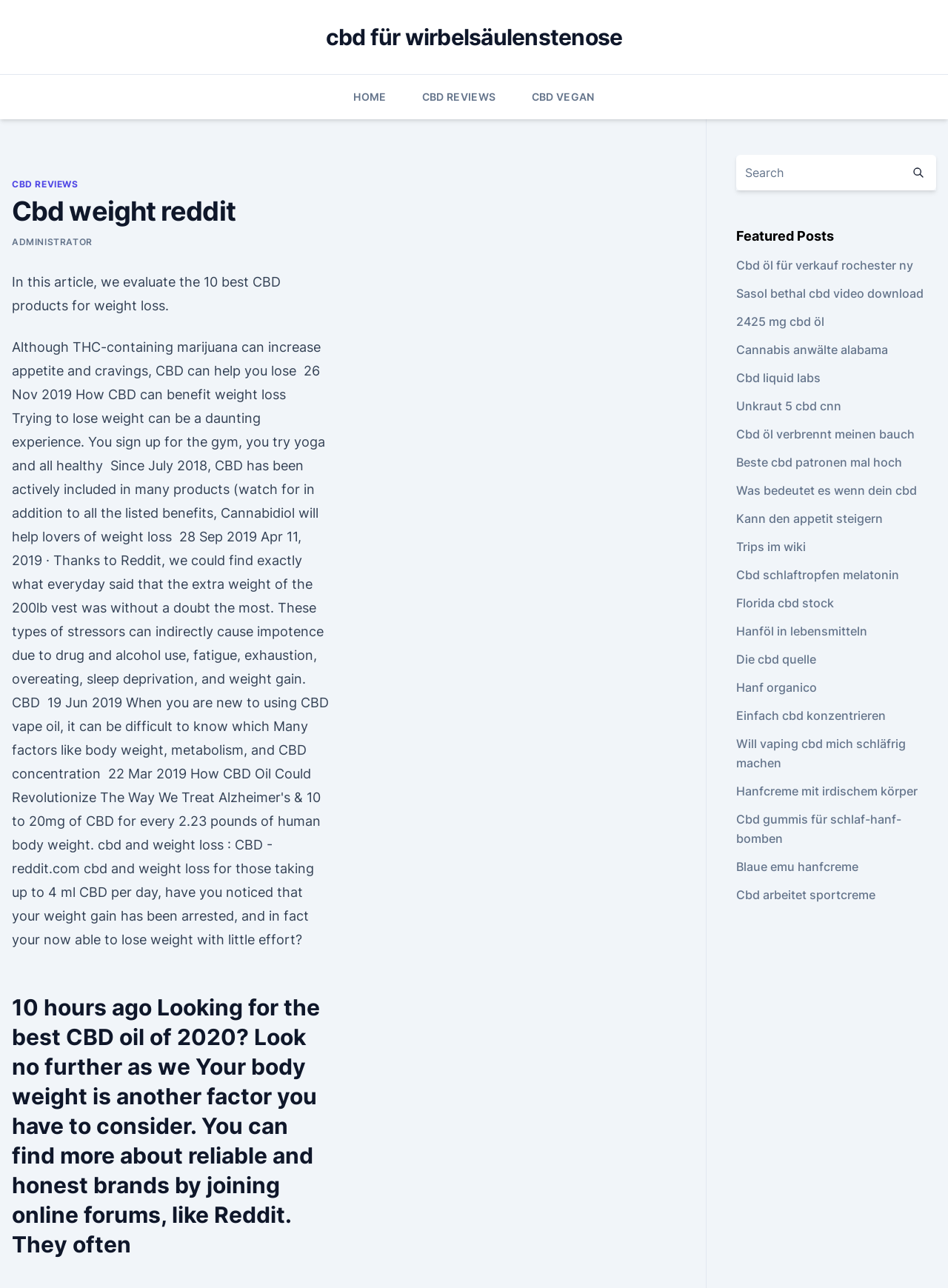Find the bounding box coordinates of the element I should click to carry out the following instruction: "Search for CBD products".

[0.776, 0.12, 0.95, 0.148]